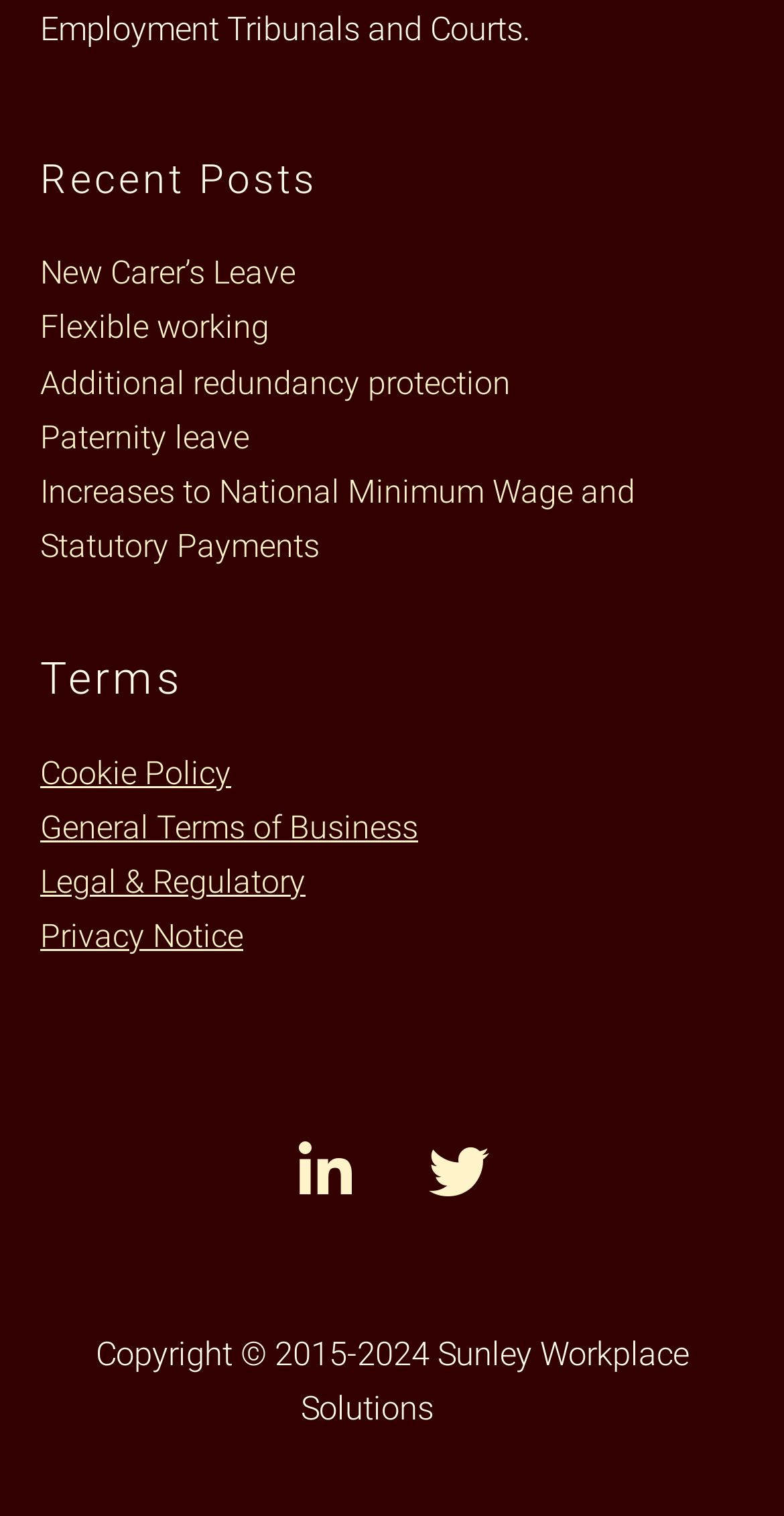Please locate the clickable area by providing the bounding box coordinates to follow this instruction: "Visit Cookie Policy".

[0.051, 0.497, 0.295, 0.523]